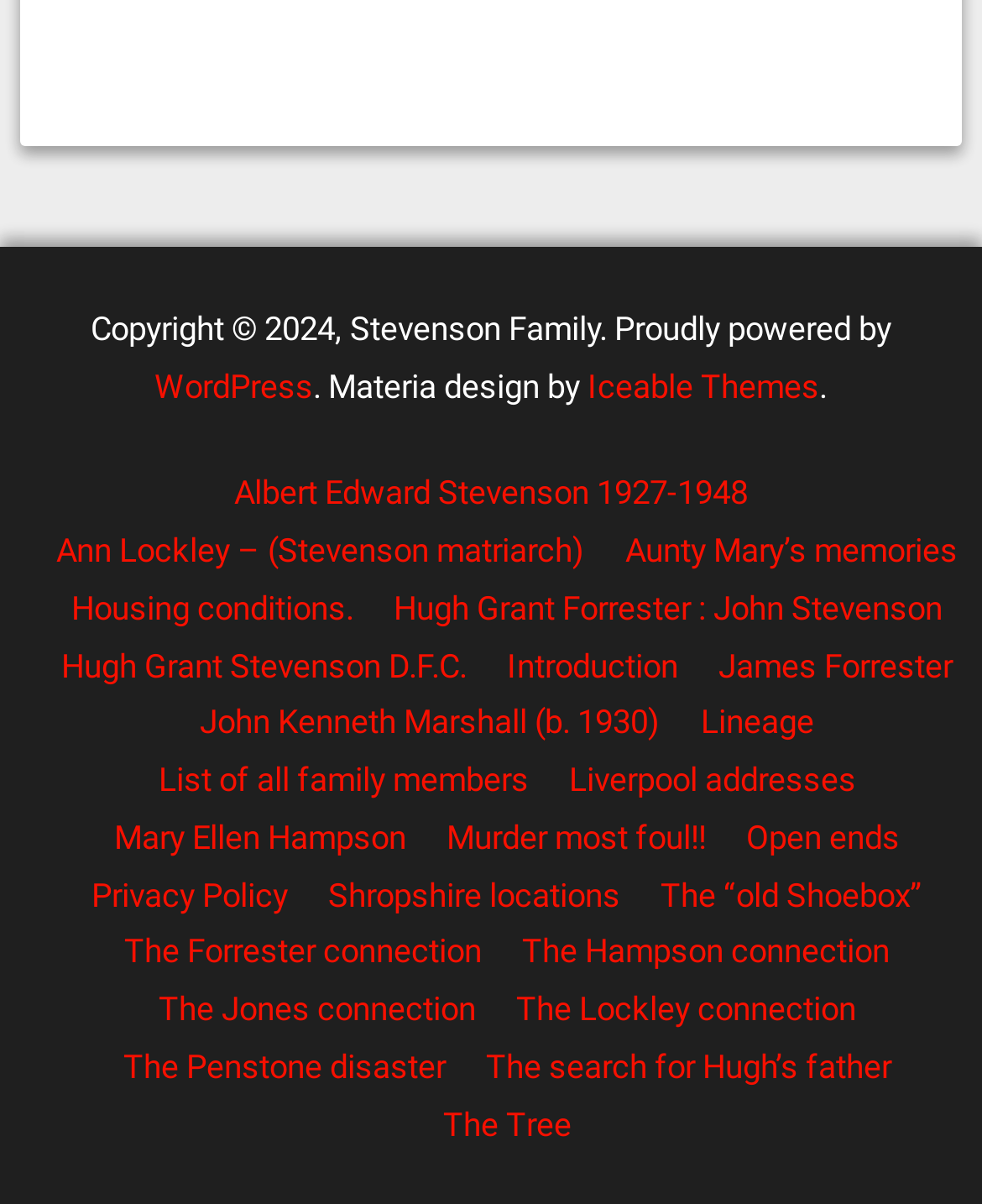Please specify the bounding box coordinates of the clickable section necessary to execute the following command: "Explore the family lineage".

[0.714, 0.584, 0.829, 0.616]